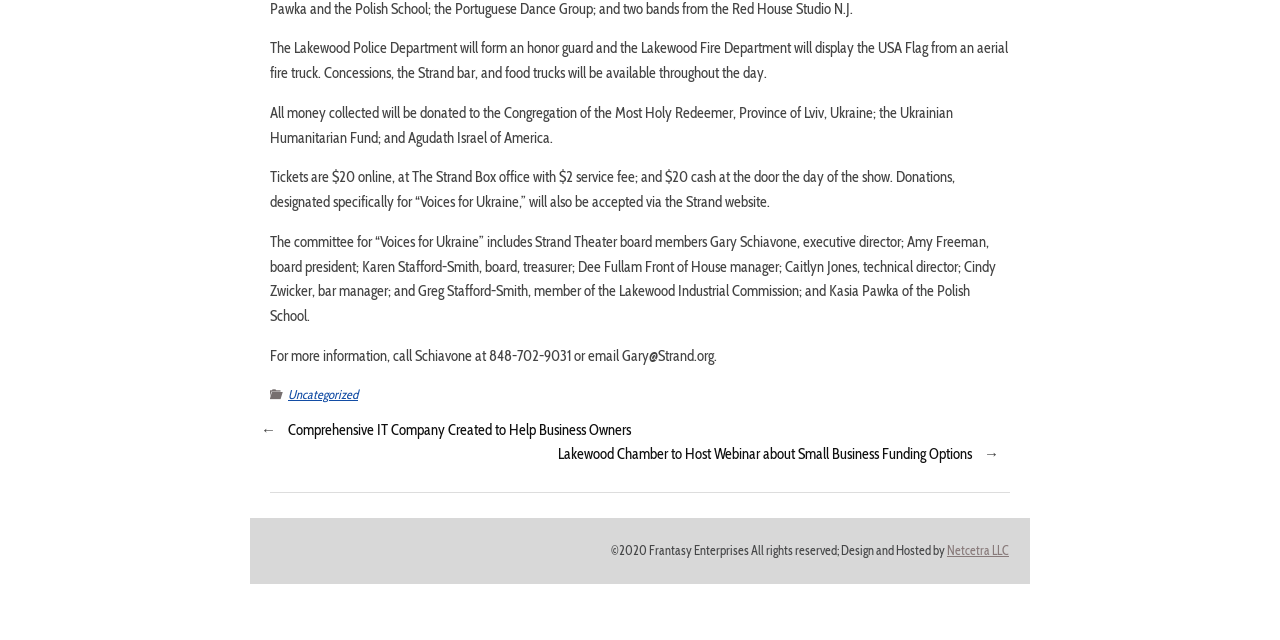Find the bounding box of the element with the following description: "Netcetra LLC". The coordinates must be four float numbers between 0 and 1, formatted as [left, top, right, bottom].

[0.74, 0.848, 0.788, 0.871]